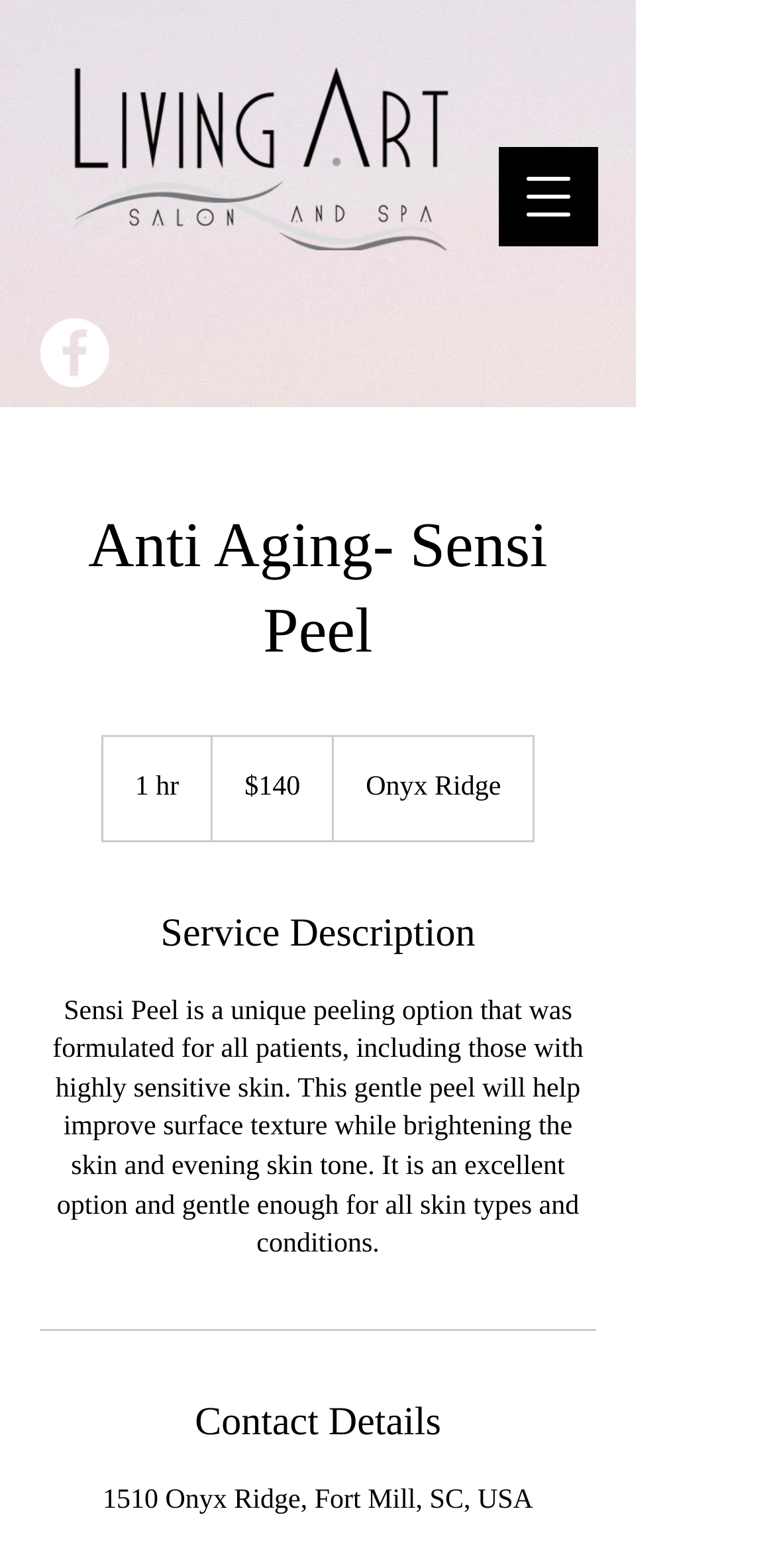Write an exhaustive caption that covers the webpage's main aspects.

The webpage is about Sensi Peel, a unique peeling option for all patients, including those with highly sensitive skin. At the top right corner, there is a button to open the navigation menu. Below it, there is a social bar with a Facebook link, represented by a Facebook icon. 

On the left side, there is a large image, likely a product image or a related visual. Above the image, the title "Anti Aging- Sensi Peel" is prominently displayed. To the right of the title, there are three lines of text: "1 h", "140 US dollars", and "Onyx Ridge", which appear to be related to the service details.

Below the title, there is a section with the heading "Service Description". This section contains a paragraph of text that describes the Sensi Peel, its benefits, and its suitability for all skin types and conditions.

Underneath the service description, there is a horizontal separator. Below the separator, there is a section with the heading "Contact Details", which includes the address "1510 Onyx Ridge, Fort Mill, SC, USA".